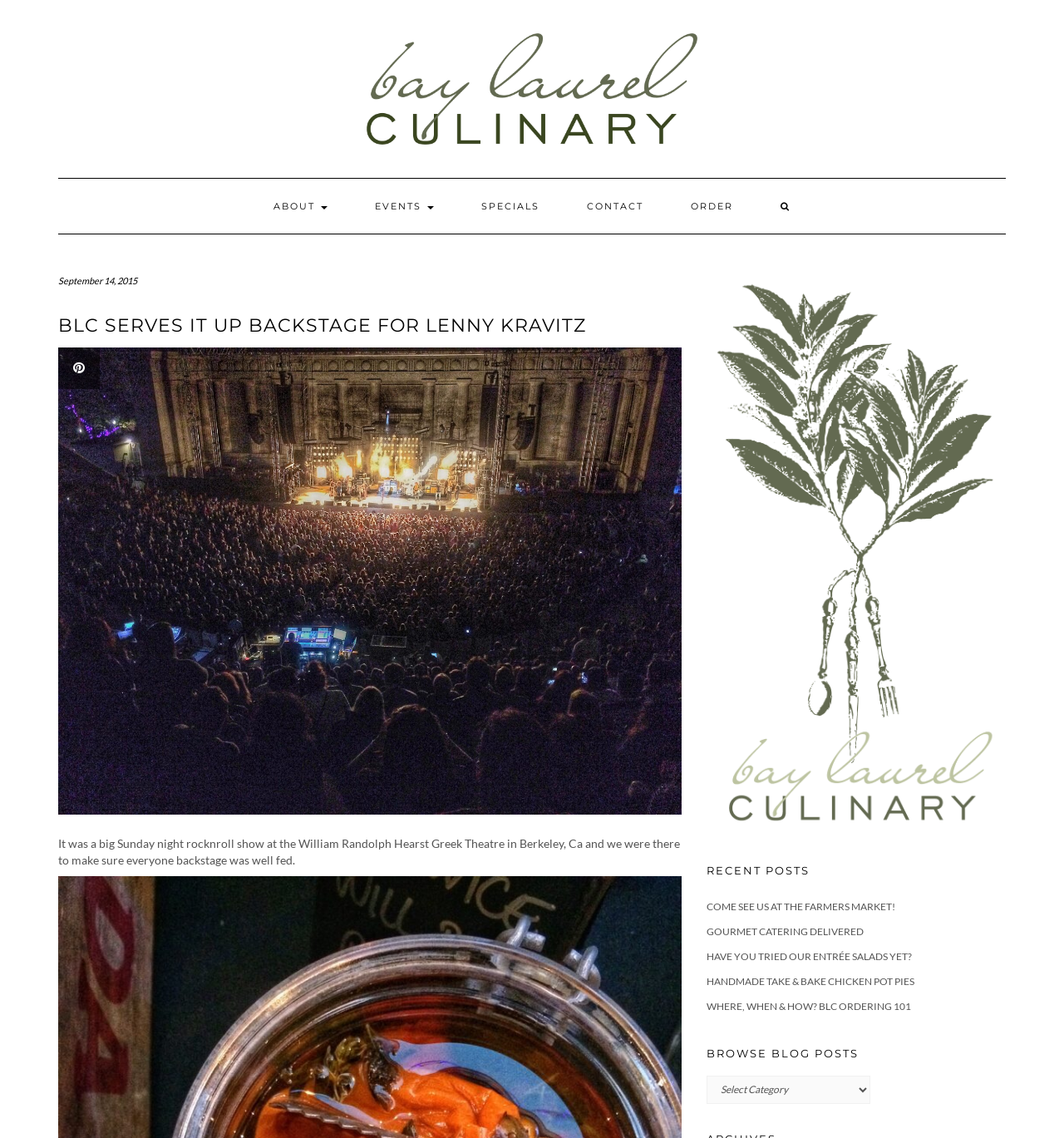Please respond to the question using a single word or phrase:
What is the name of the event mentioned on the webpage?

Lenny Kravitz show